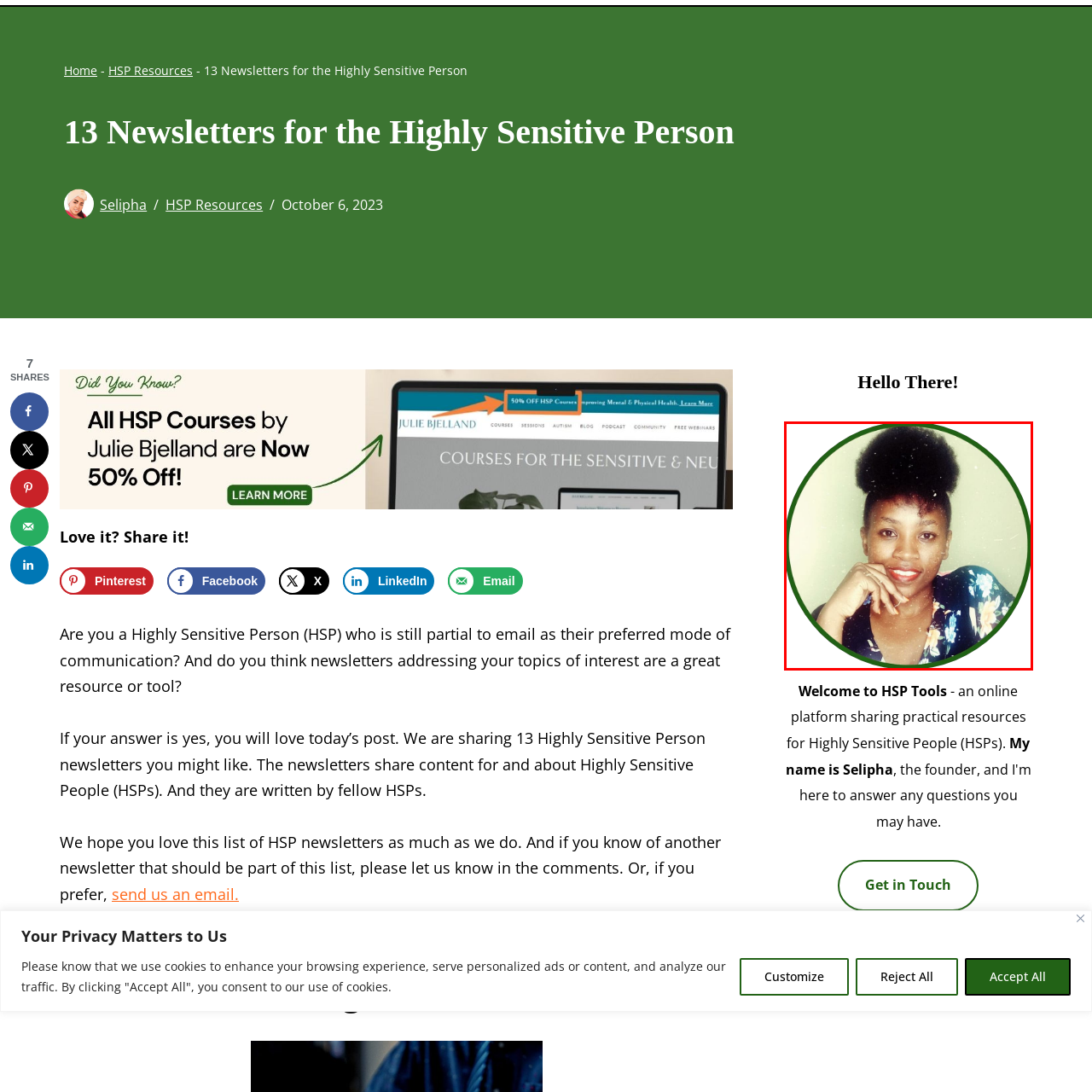Study the image enclosed in red and provide a single-word or short-phrase answer: What is the purpose of the image?

To convey an inviting atmosphere